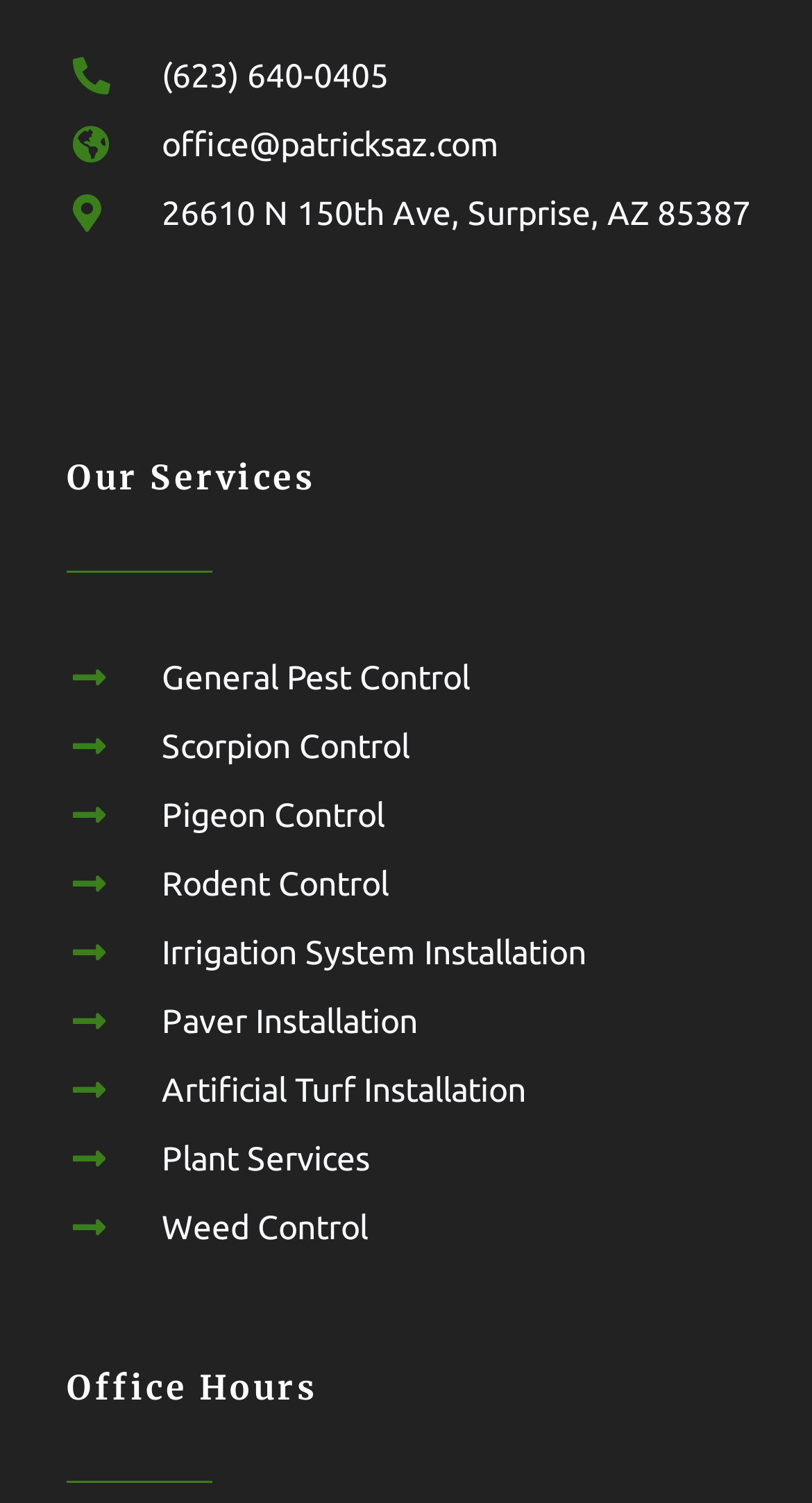Determine the bounding box of the UI element mentioned here: "简体中文". The coordinates must be in the format [left, top, right, bottom] with values ranging from 0 to 1.

None